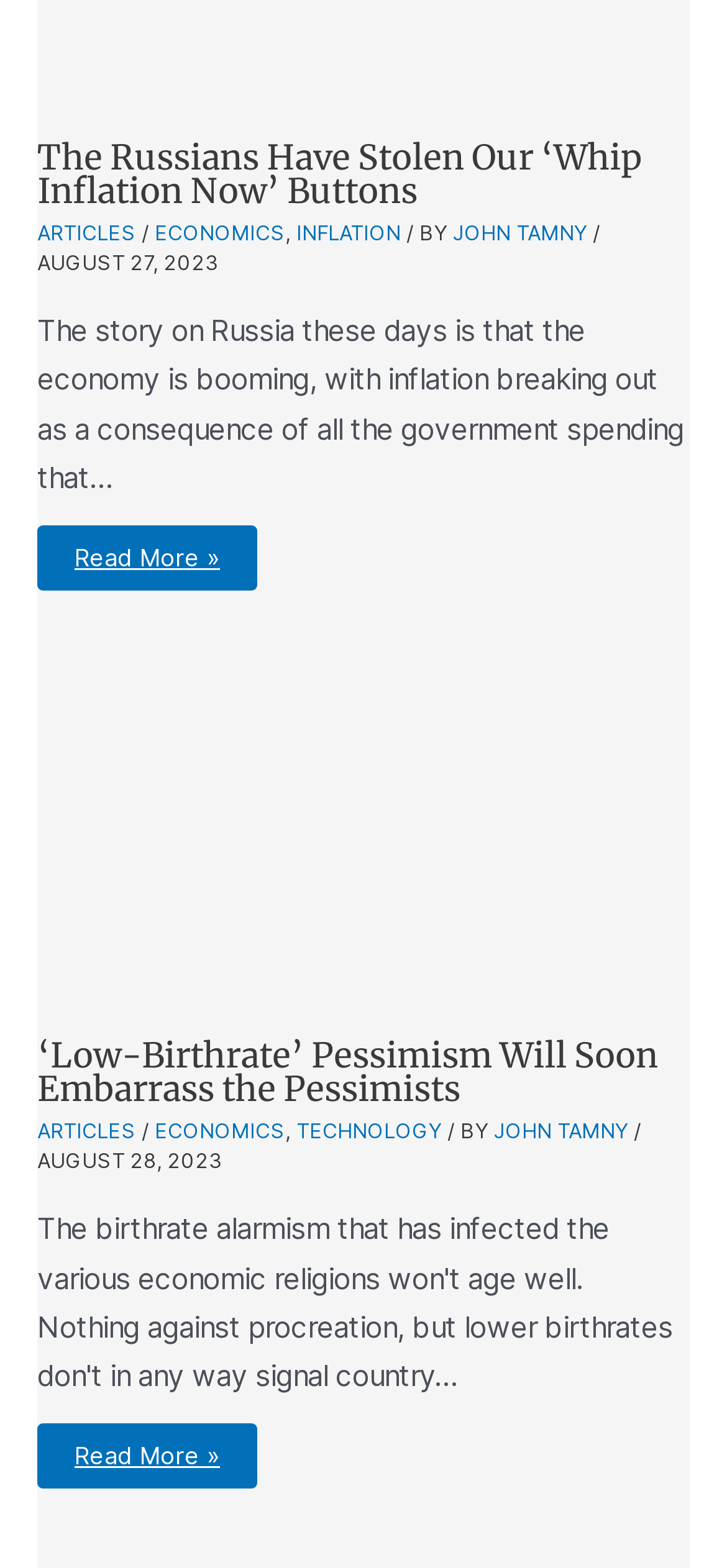Find the bounding box coordinates of the clickable area that will achieve the following instruction: "Read the article 'The Russians Have Stolen Our ‘Whip Inflation Now’ Buttons'".

[0.051, 0.09, 0.949, 0.133]